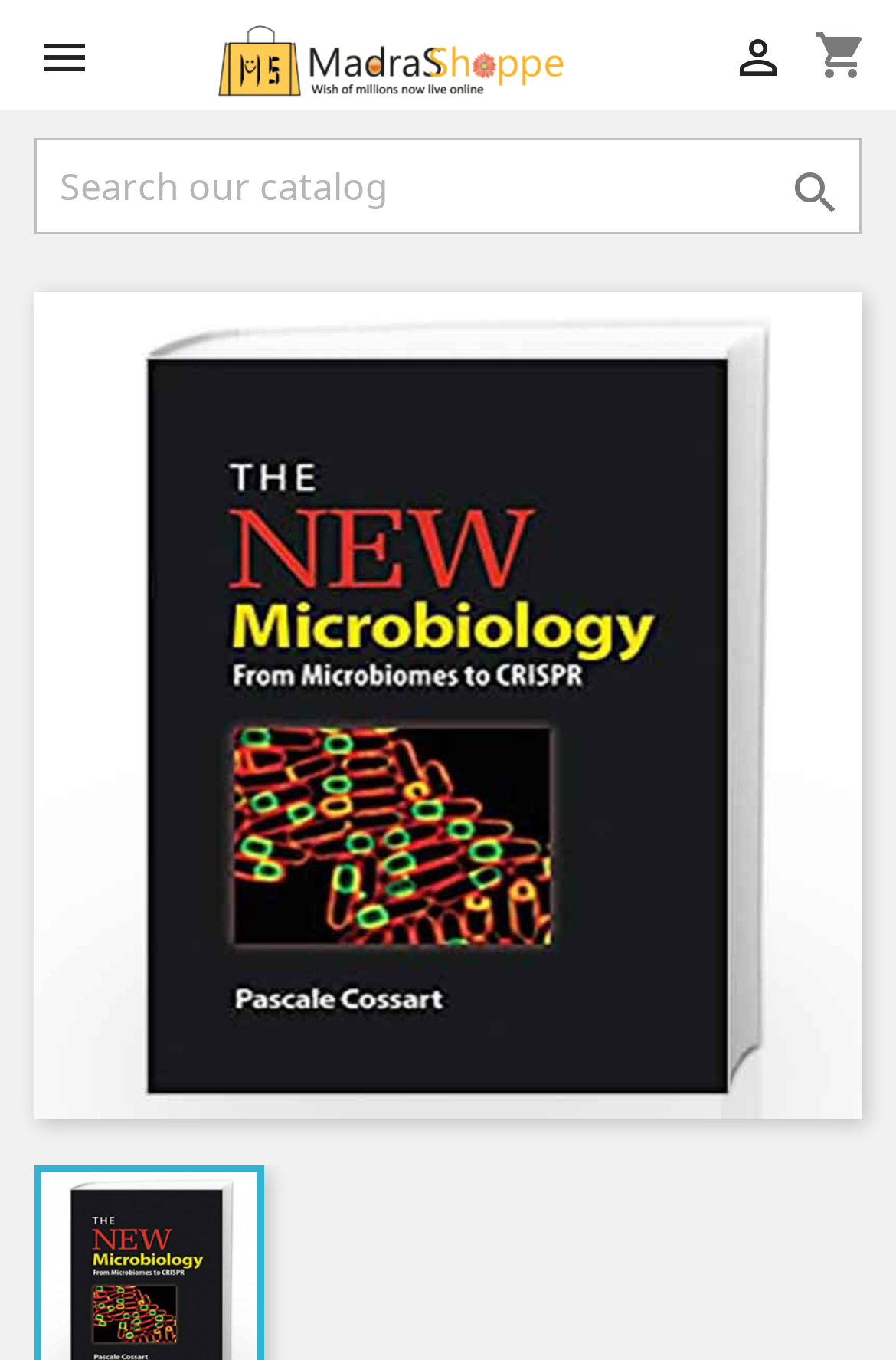What is the purpose of the textbox?
Based on the image, respond with a single word or phrase.

Search our catalog